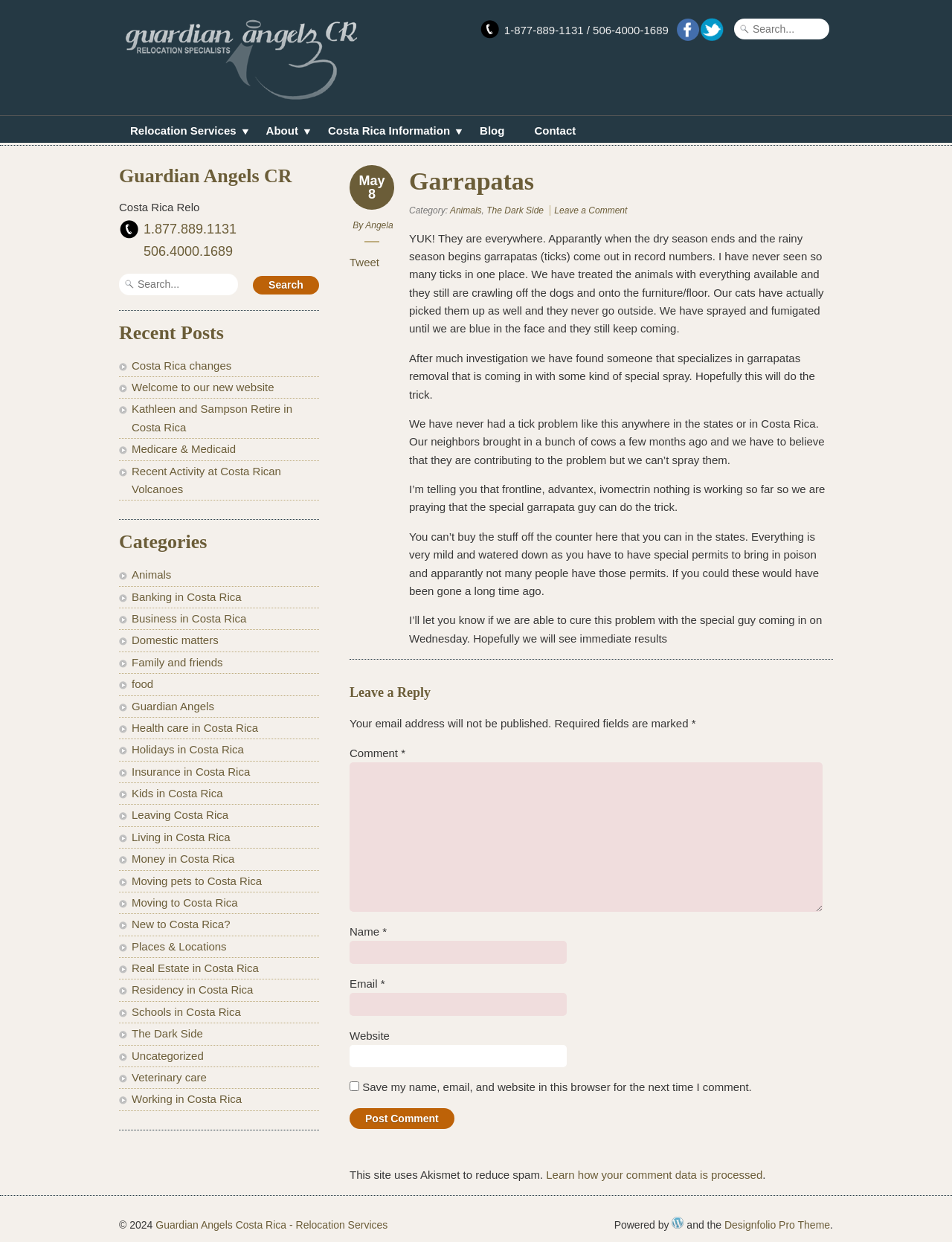Please determine the bounding box coordinates for the element that should be clicked to follow these instructions: "Read more about Garrapatas".

[0.43, 0.133, 0.875, 0.158]